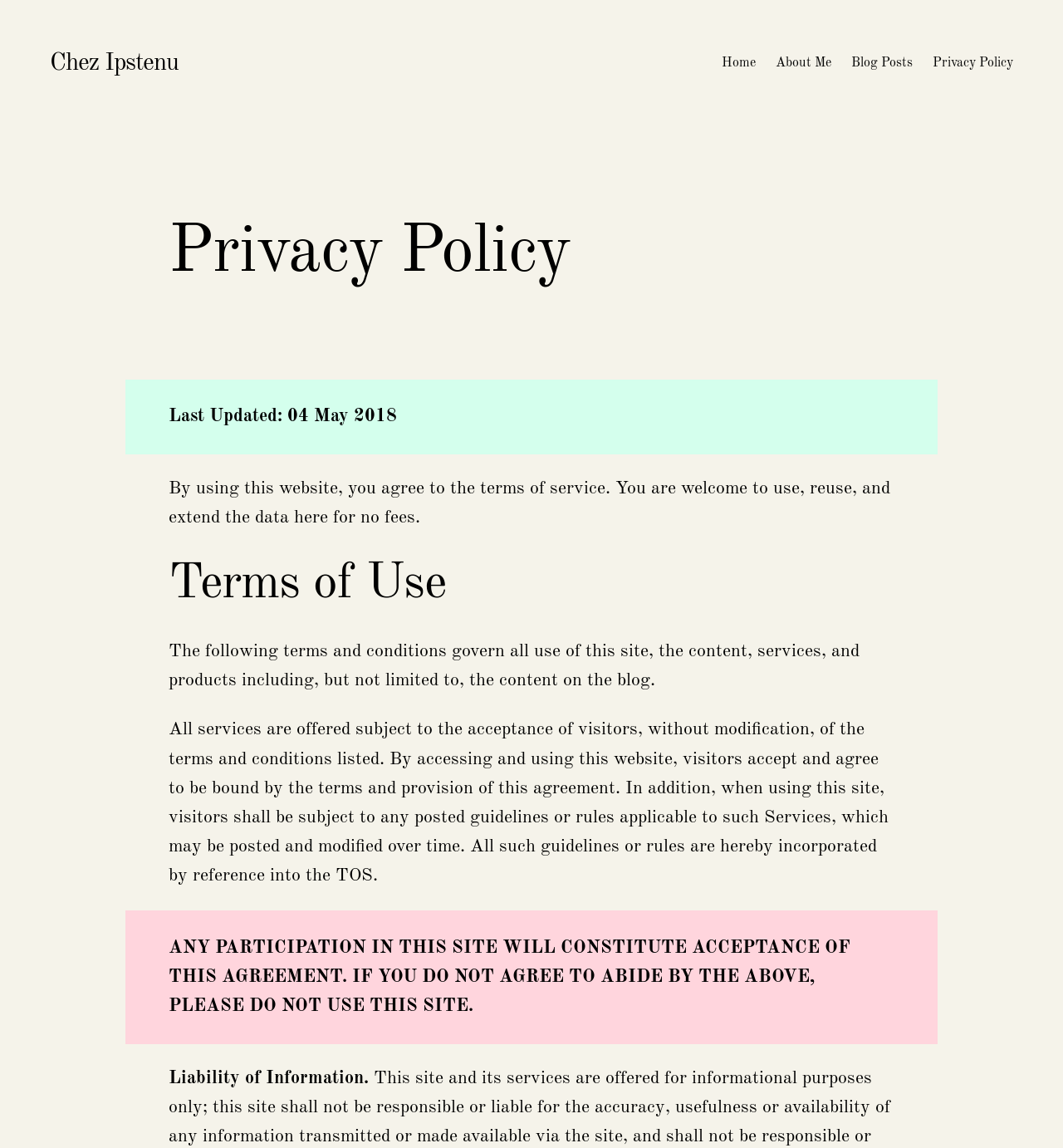What is the consequence of not agreeing to the terms of service?
From the image, respond with a single word or phrase.

Do not use this site